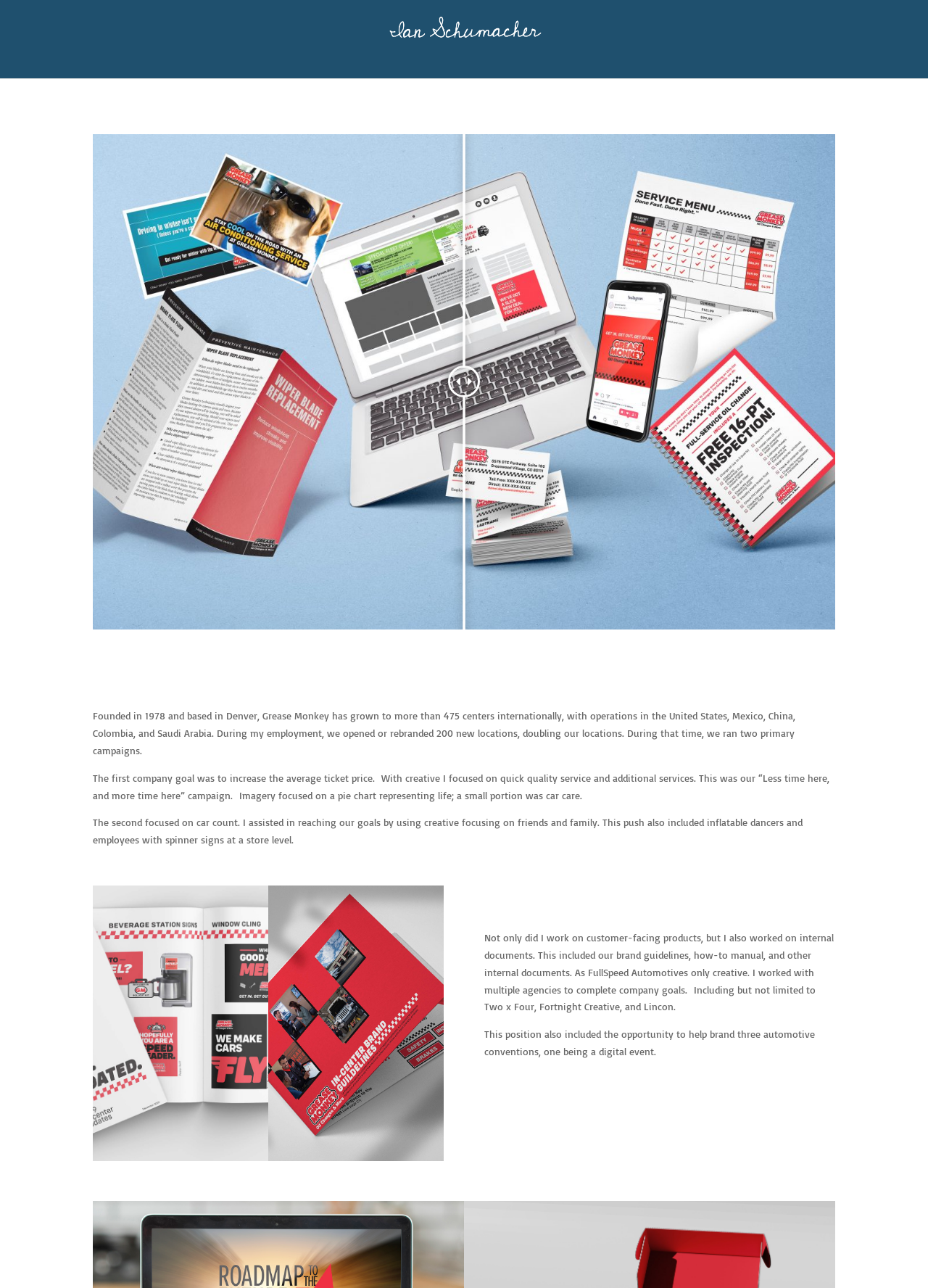Please examine the image and provide a detailed answer to the question: How many countries are mentioned as having Grease Monkey operations?

The webpage mentions that Grease Monkey has operations in the United States, Mexico, China, Colombia, and Saudi Arabia, which are 5 countries.